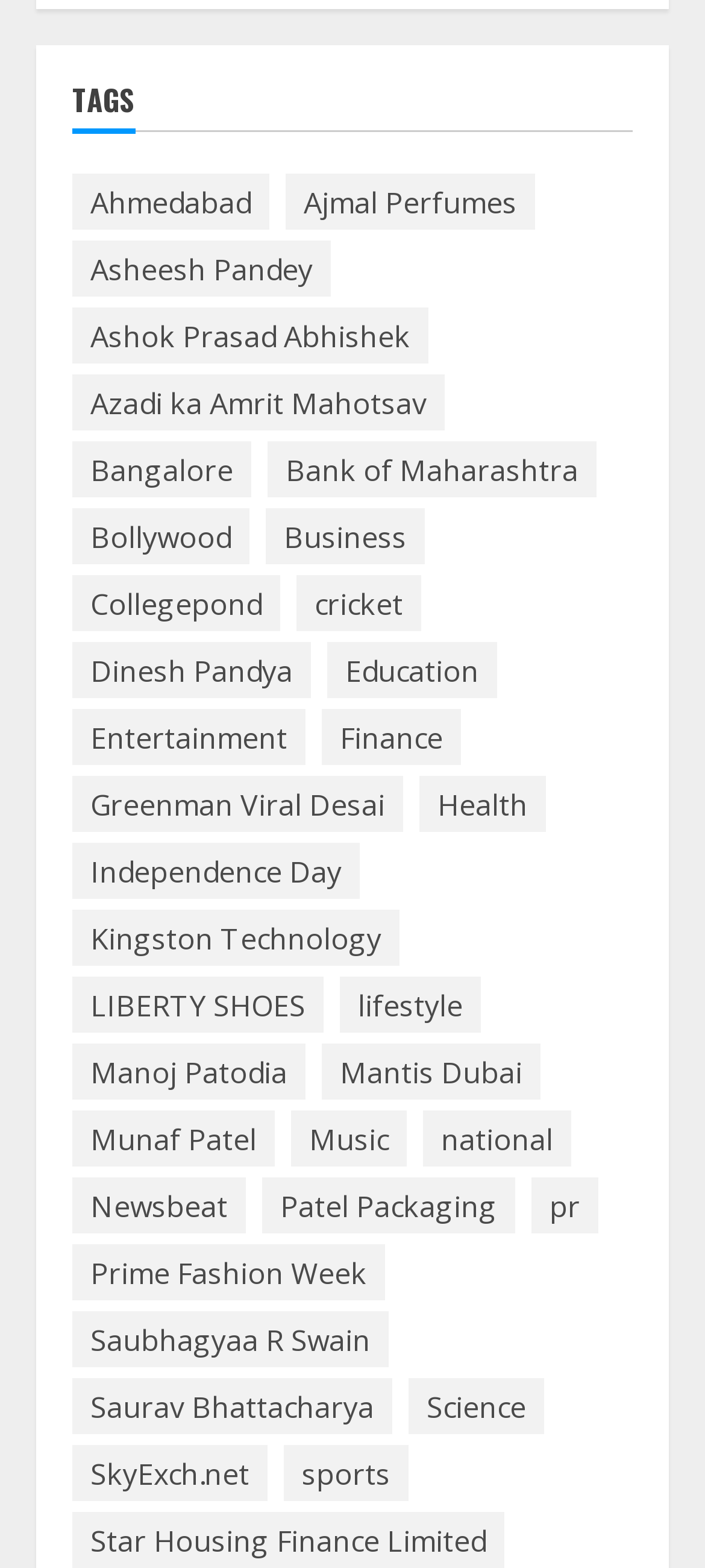Predict the bounding box of the UI element based on this description: "Azadi ka Amrit Mahotsav".

[0.103, 0.239, 0.631, 0.275]